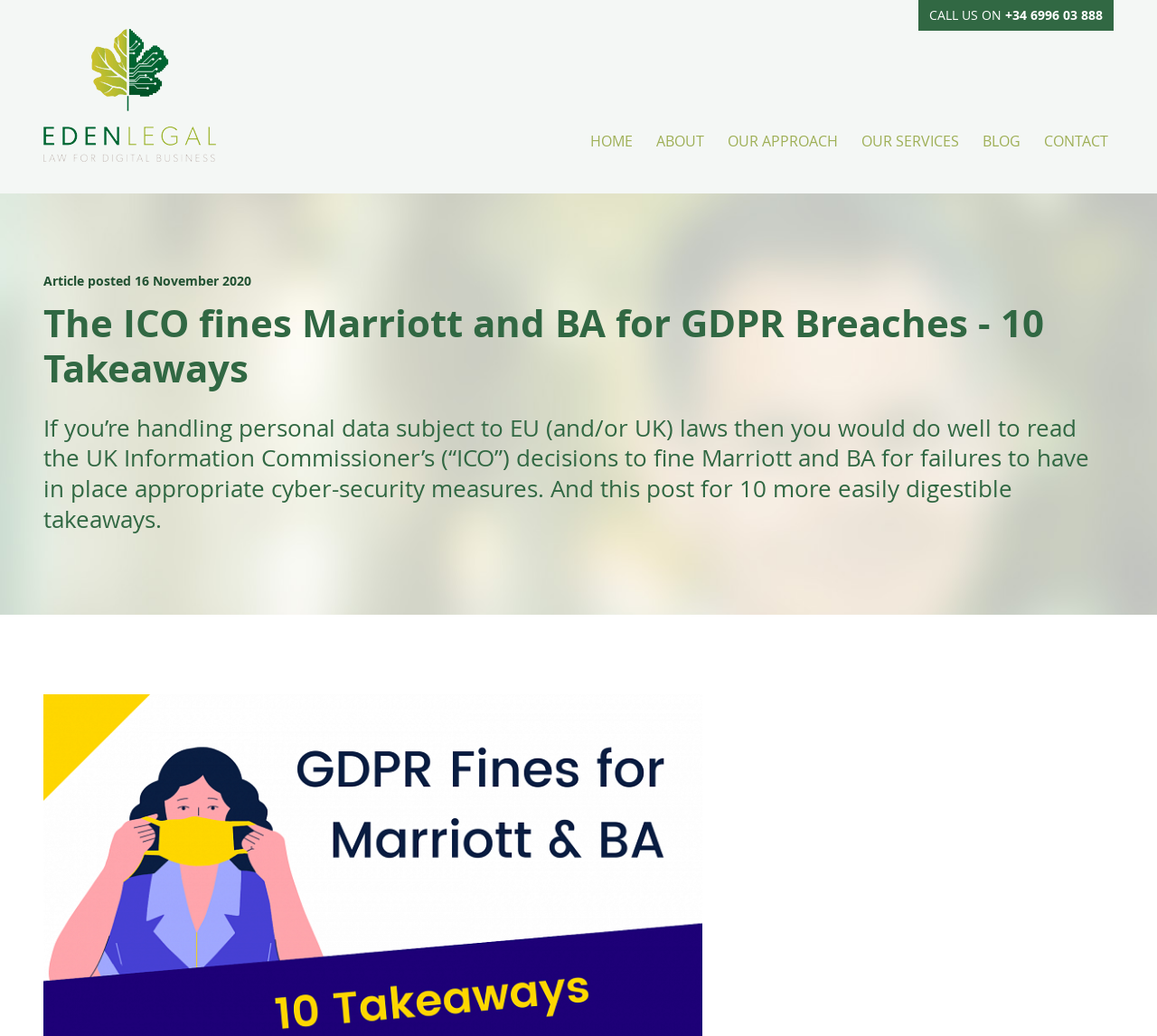What is the name of the logo?
Use the screenshot to answer the question with a single word or phrase.

Logo Eden Legal